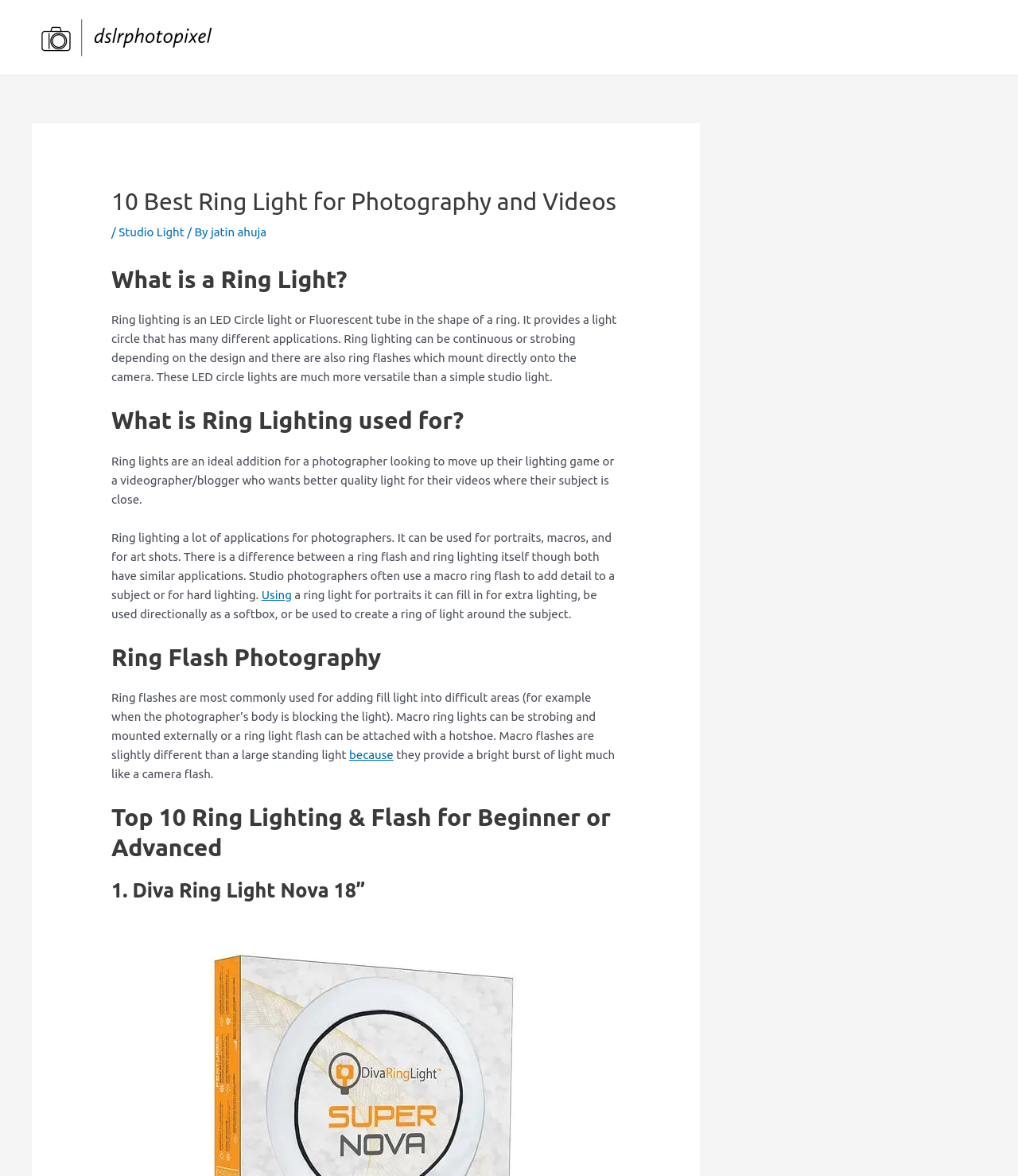What is ring lighting used for?
From the image, respond using a single word or phrase.

Portraits, macros, art shots